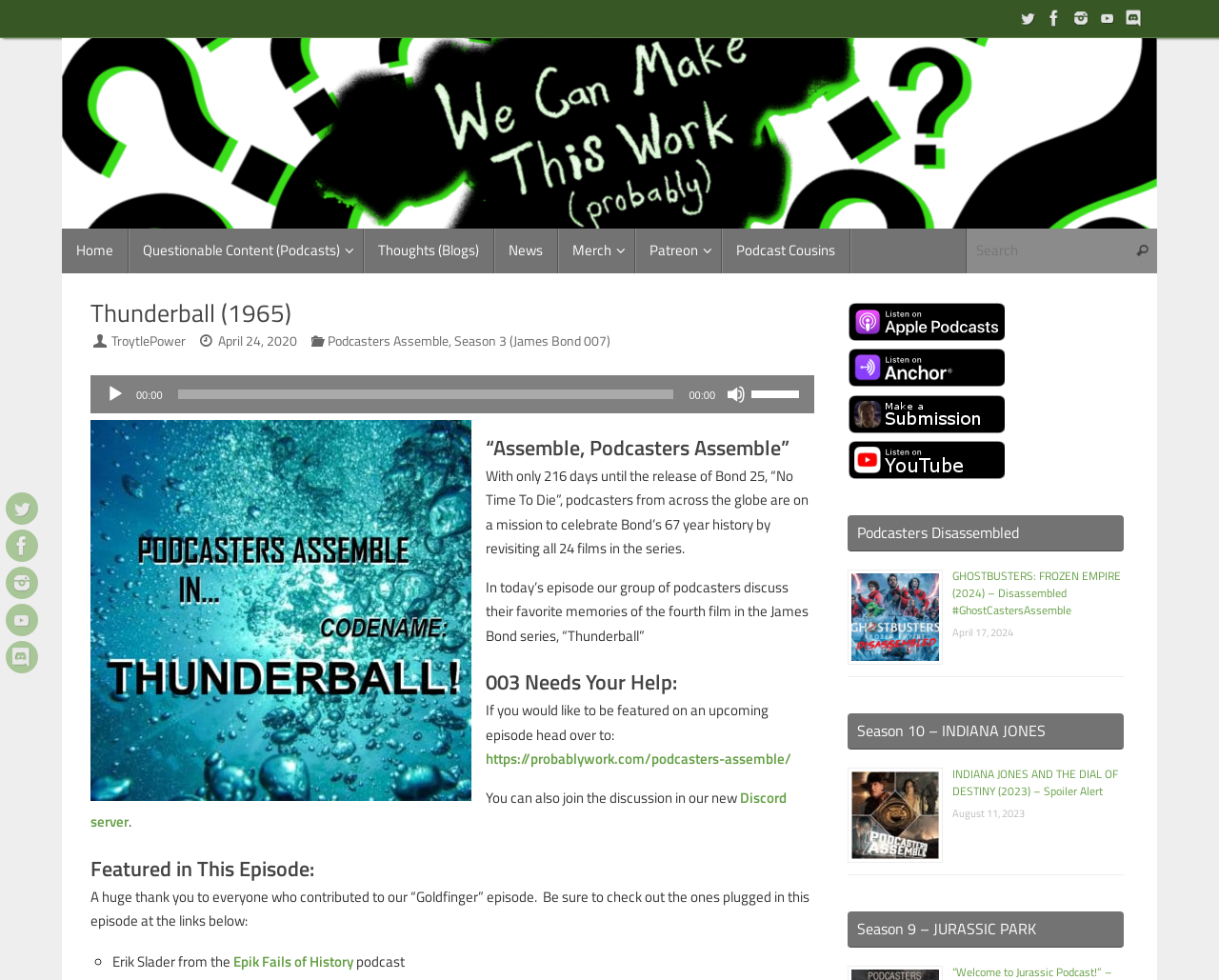Generate a comprehensive description of the webpage content.

The webpage is about a podcast called "Thunderball (1965) - Podcasters Assemble". At the top, there are five social media links, including Twitter, Facebook, Instagram, YouTube, and Discord, each with its corresponding image. These links are repeated on the left side of the page, with the addition of a search bar at the bottom.

The main content of the page is divided into several sections. The first section displays the title "Thunderball (1965)" and the author's name, TroytlePower, along with the date of publication, April 24, 2020. Below this, there are categories and tags, including "Podcasters Assemble" and "Season 3 (James Bond 007)".

The next section features an audio player with a play button, a timer, and a volume slider. There is also a figure or image below the audio player.

The main article is divided into several paragraphs, discussing the podcast's mission to celebrate James Bond's 67-year history by revisiting all 24 films in the series. The podcasters discuss their favorite memories of the fourth film, "Thunderball". There is also a call to action, asking listeners to participate in upcoming episodes and join the discussion on Discord.

The page also features a section called "Featured in This Episode", which lists contributors to the "Goldfinger" episode, including Erik Slader from the "Epik Fails of History" podcast.

At the bottom of the page, there are several buttons with images, and a section called "Podcasters Disassembled" with an image related to Ghostbusters.